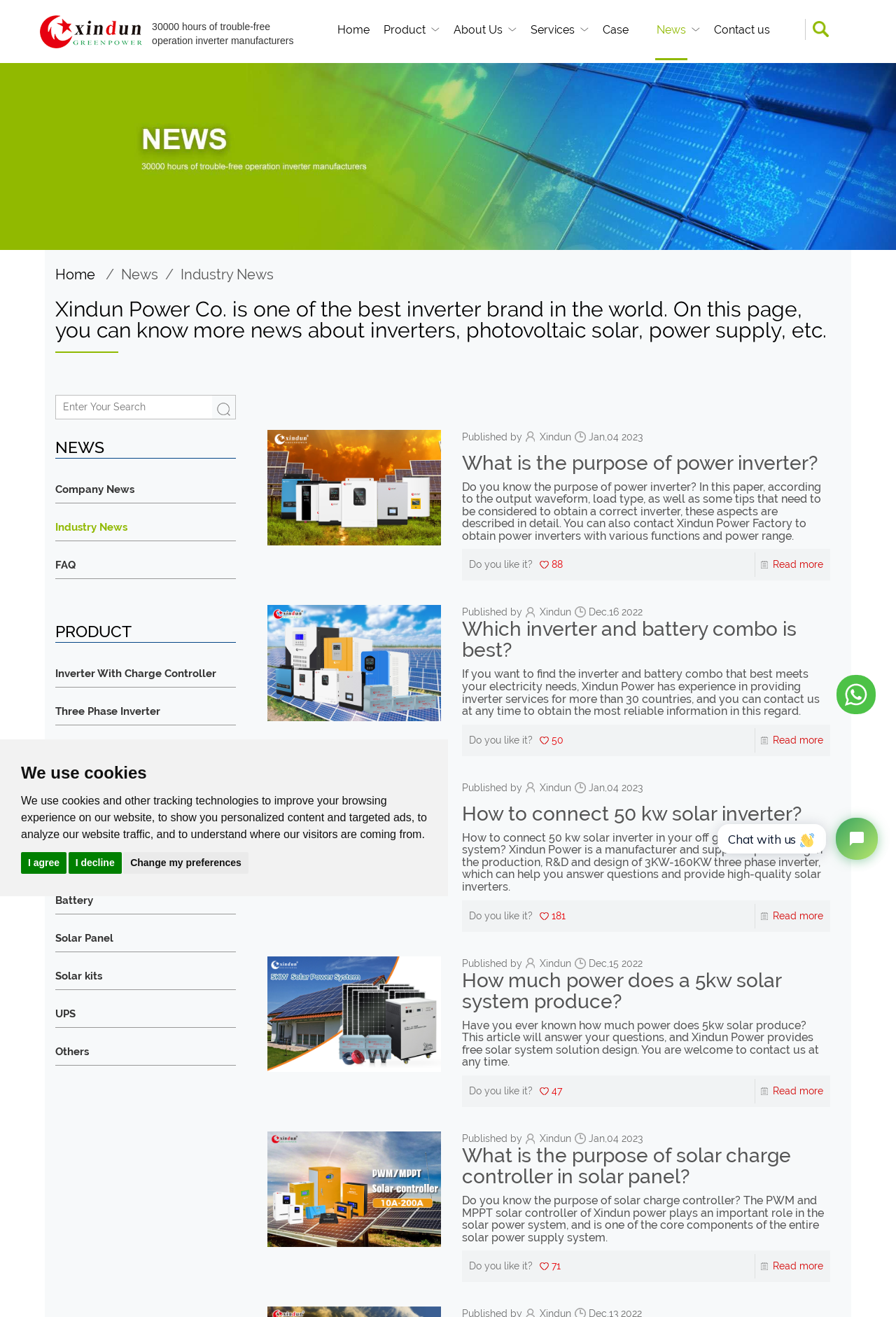Answer the question below using just one word or a short phrase: 
How many hours of trouble-free operation do Xindun Power Co.'s inverters offer?

30000 hours